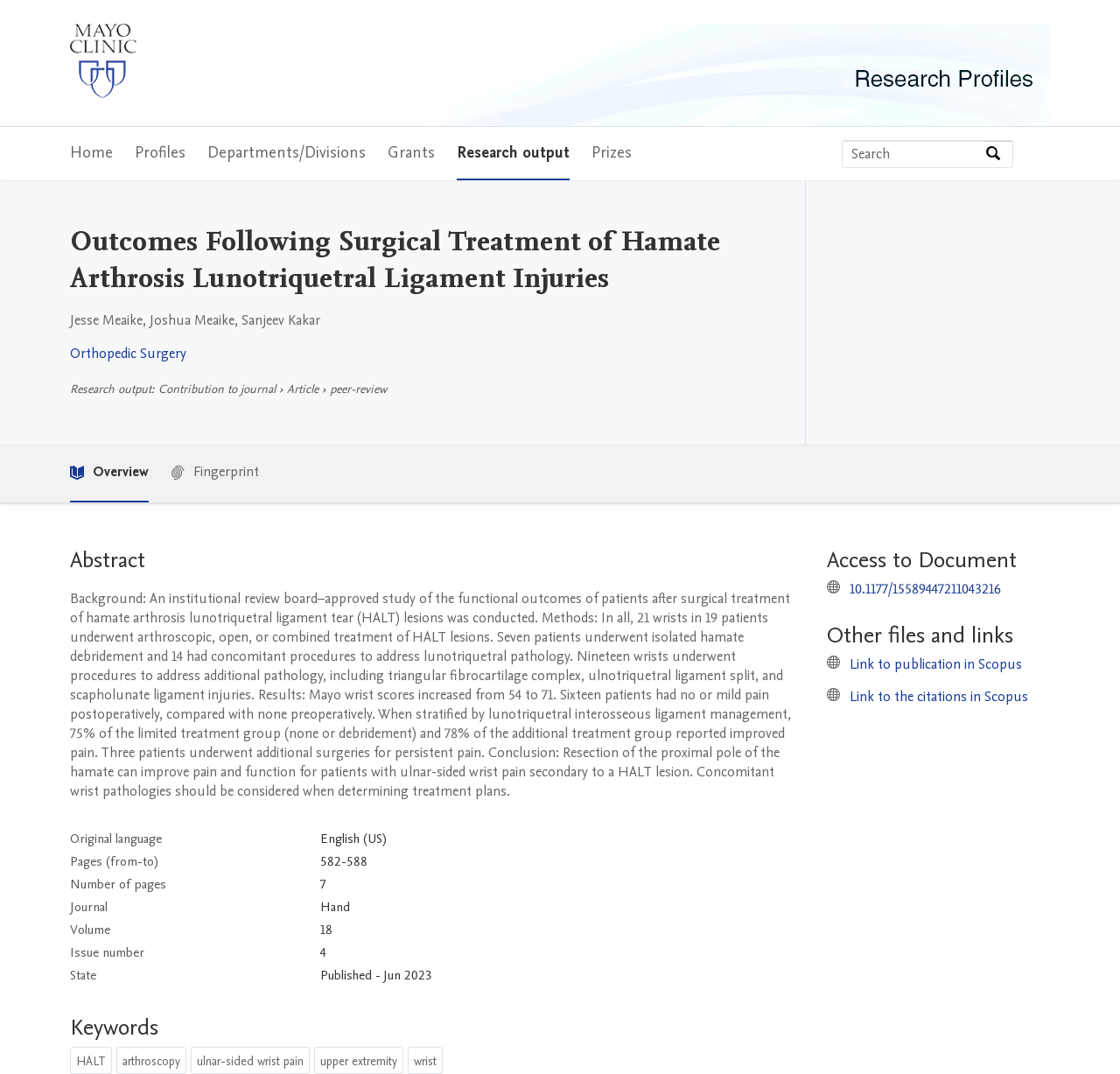What is the language of the publication?
Carefully examine the image and provide a detailed answer to the question.

The language of the publication can be found in the table below the abstract, where it is specified as 'English (US)' in the 'Original language' row.